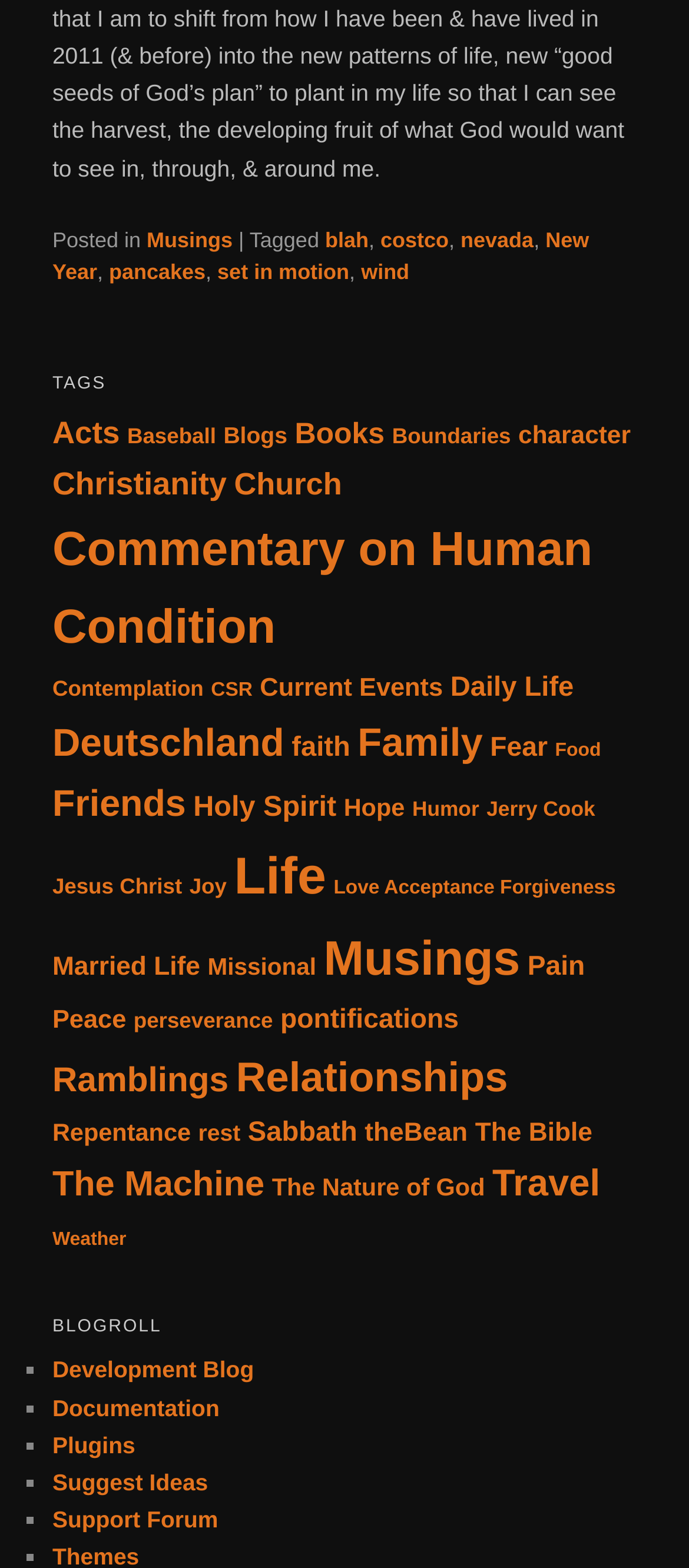Please locate the clickable area by providing the bounding box coordinates to follow this instruction: "Click on the link to learn about Polish Furniture UK".

None